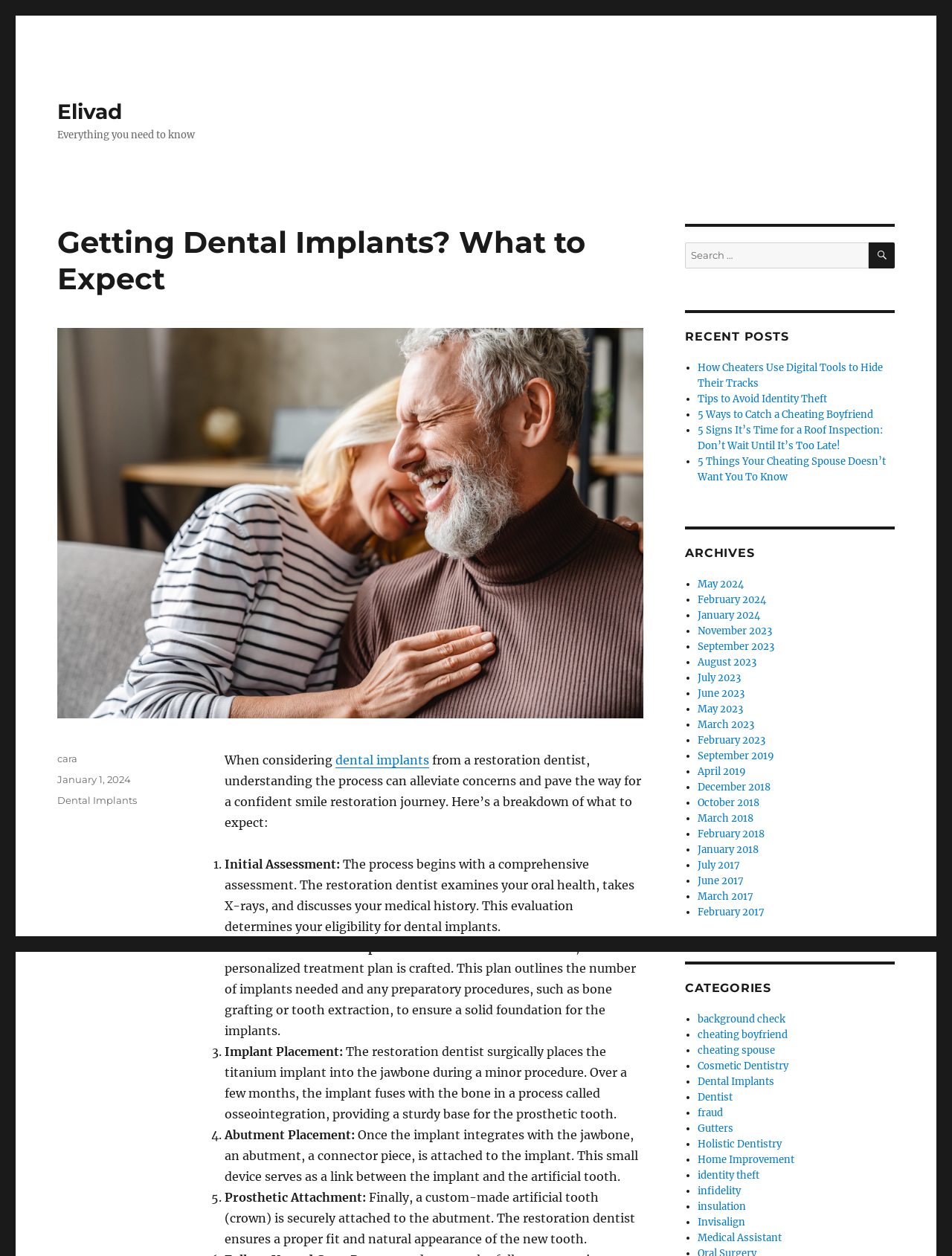Mark the bounding box of the element that matches the following description: "January 1, 2024January 1, 2024".

[0.06, 0.616, 0.138, 0.625]